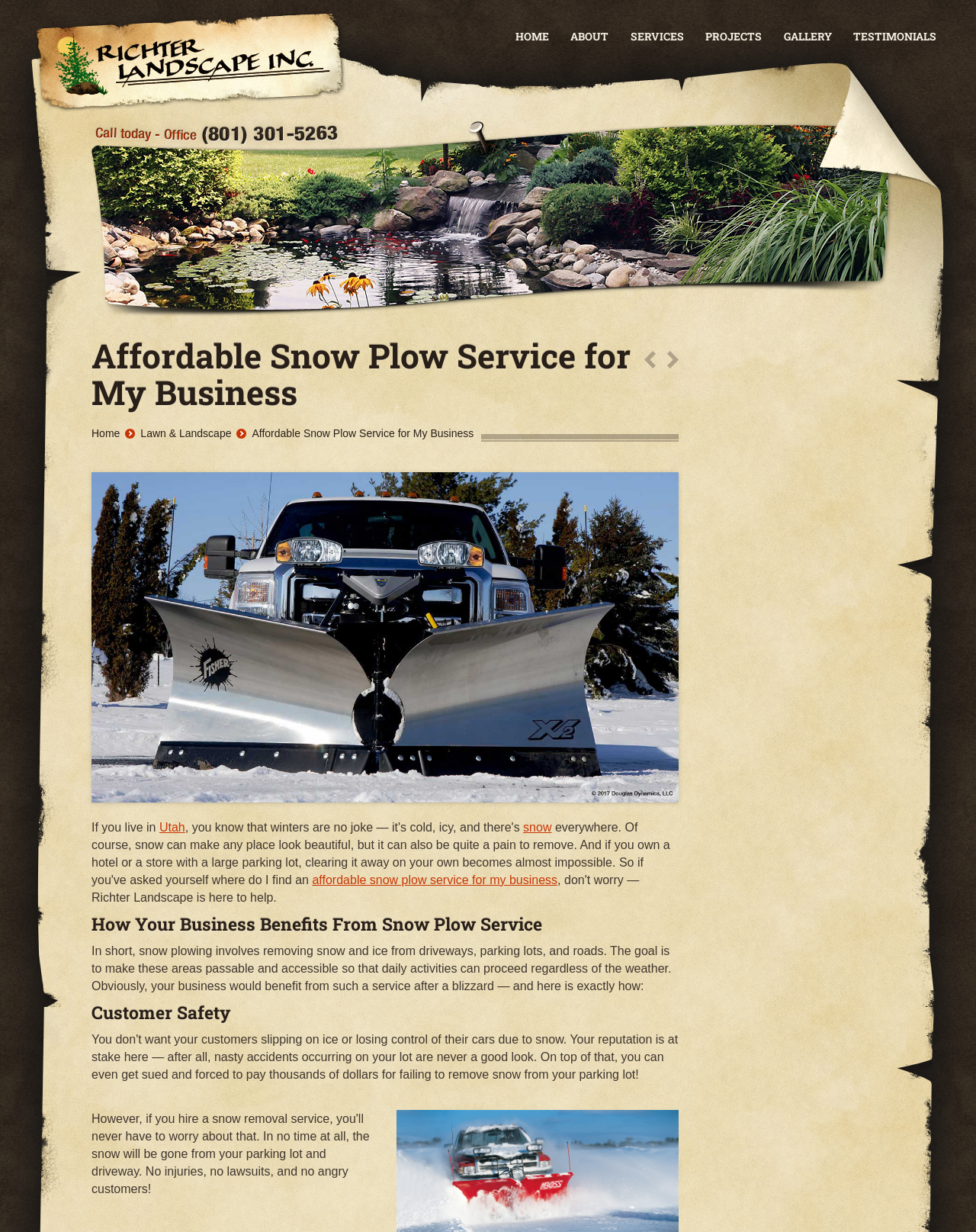Provide a thorough description of the webpage's content and layout.

This webpage is about Richter Landscape's affordable snow plow service for businesses. At the top, there is a logo image of Richter Landscape, Inc. followed by a navigation menu with links to HOME, ABOUT, SERVICES, PROJECTS, GALLERY, and TESTIMONIALS. 

Below the navigation menu, there is a large heading that reads "Affordable Snow Plow Service for My Business". To the right of this heading, there is a breadcrumb trail indicating the current page location, with links to Home, Lawn & Landscape, and the current page. 

Further down, there is a large image related to affordable snow plow services. Above this image, there is a short paragraph of text that starts with "If you live in Utah". The text mentions "snow" and provides a link to "affordable snow plow service for my business". 

Below the image, there is a heading that reads "How Your Business Benefits From Snow Plow Service". This is followed by a paragraph of text that explains the benefits of snow plowing services, including customer safety. There is also a subheading that specifically highlights "Customer Safety".